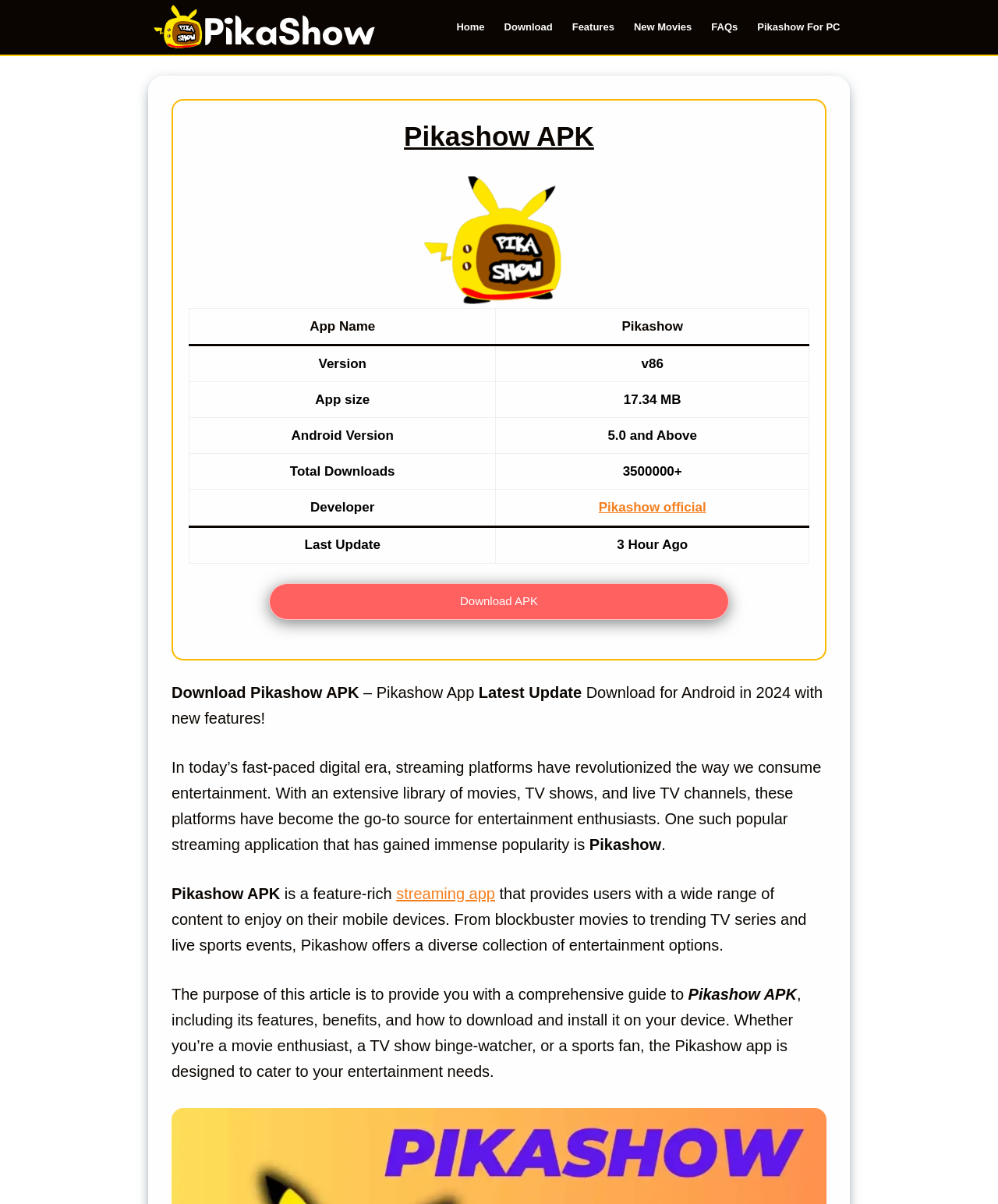What is the minimum Android version required to run Pikashow?
Give a thorough and detailed response to the question.

The minimum Android version required to run Pikashow can be found in the table with the column headers 'Android Version' and '5.0 and Above', which provides information about the APK's system requirements.